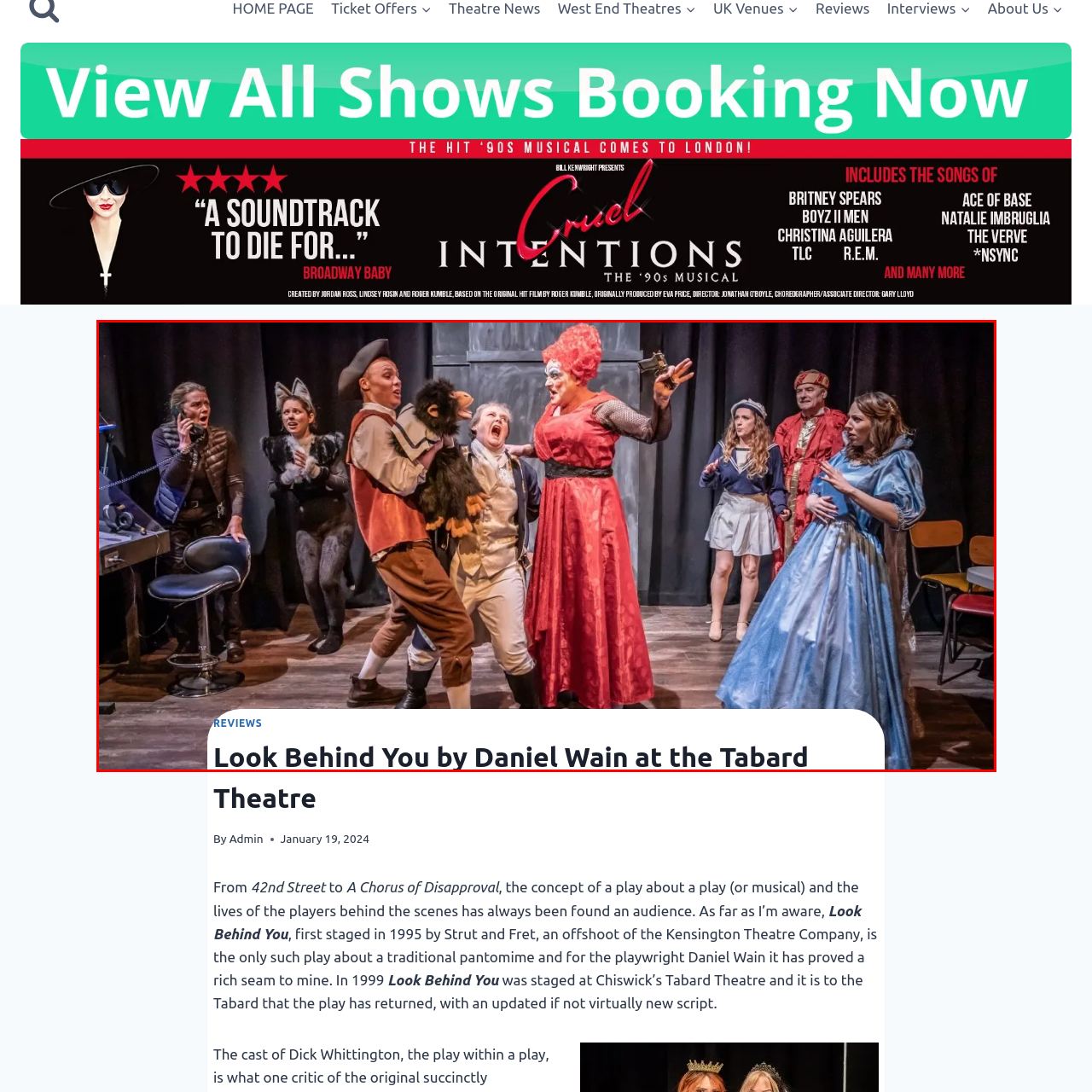What is the dominant color of the backdrop of the stage?
Please analyze the image within the red bounding box and offer a comprehensive answer to the question.

The caption describes the backdrop of the stage as 'dark', which contrasts with the bright costumes of the characters, creating a lively mood.